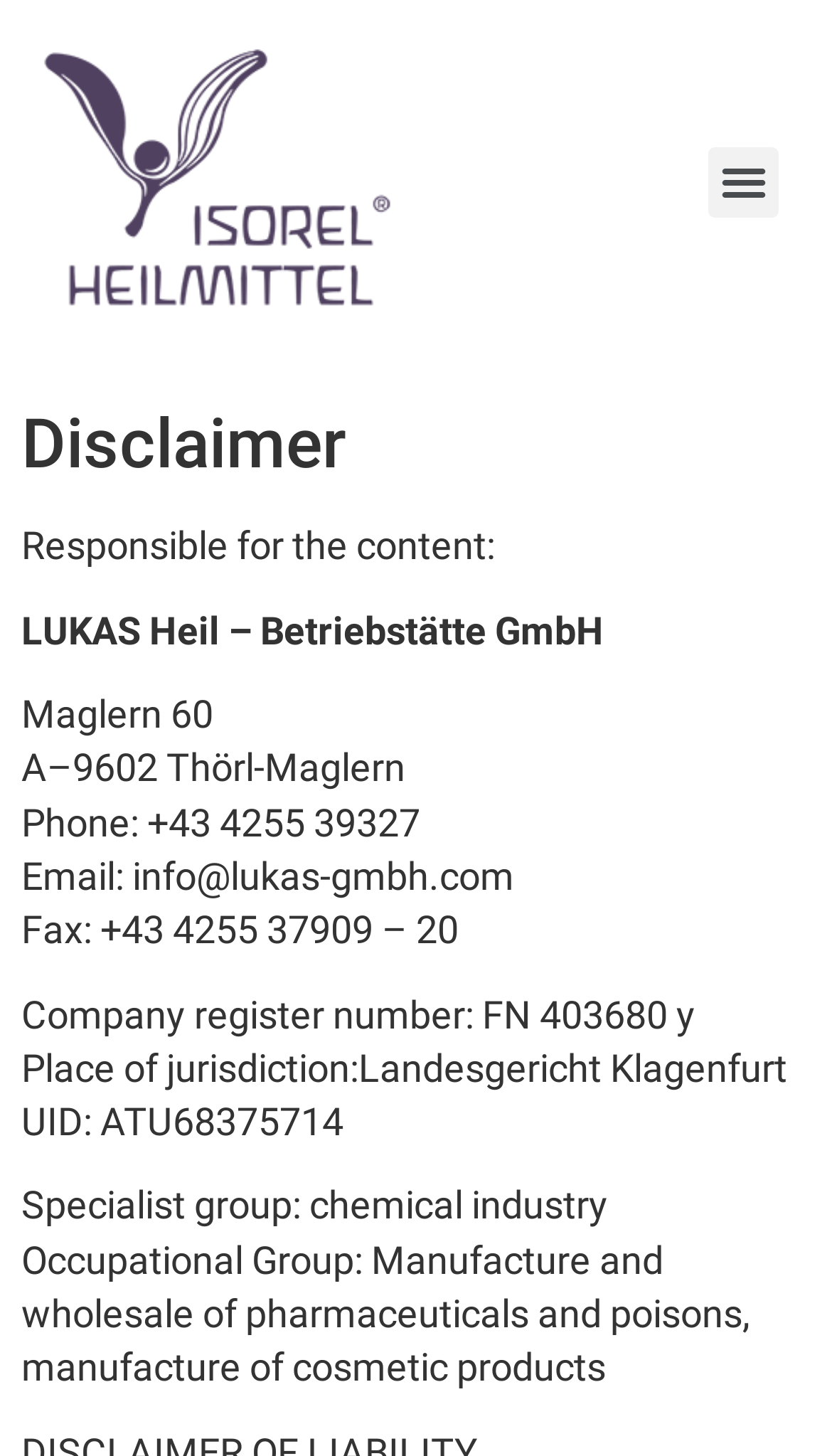What is the occupational group?
Provide a comprehensive and detailed answer to the question.

I found the occupational group by analyzing the static text elements on the webpage. The occupational group is mentioned in the text 'Occupational Group: Manufacture and wholesale of pharmaceuticals and poisons, manufacture of cosmetic products' which is located at coordinates [0.026, 0.85, 0.903, 0.954].